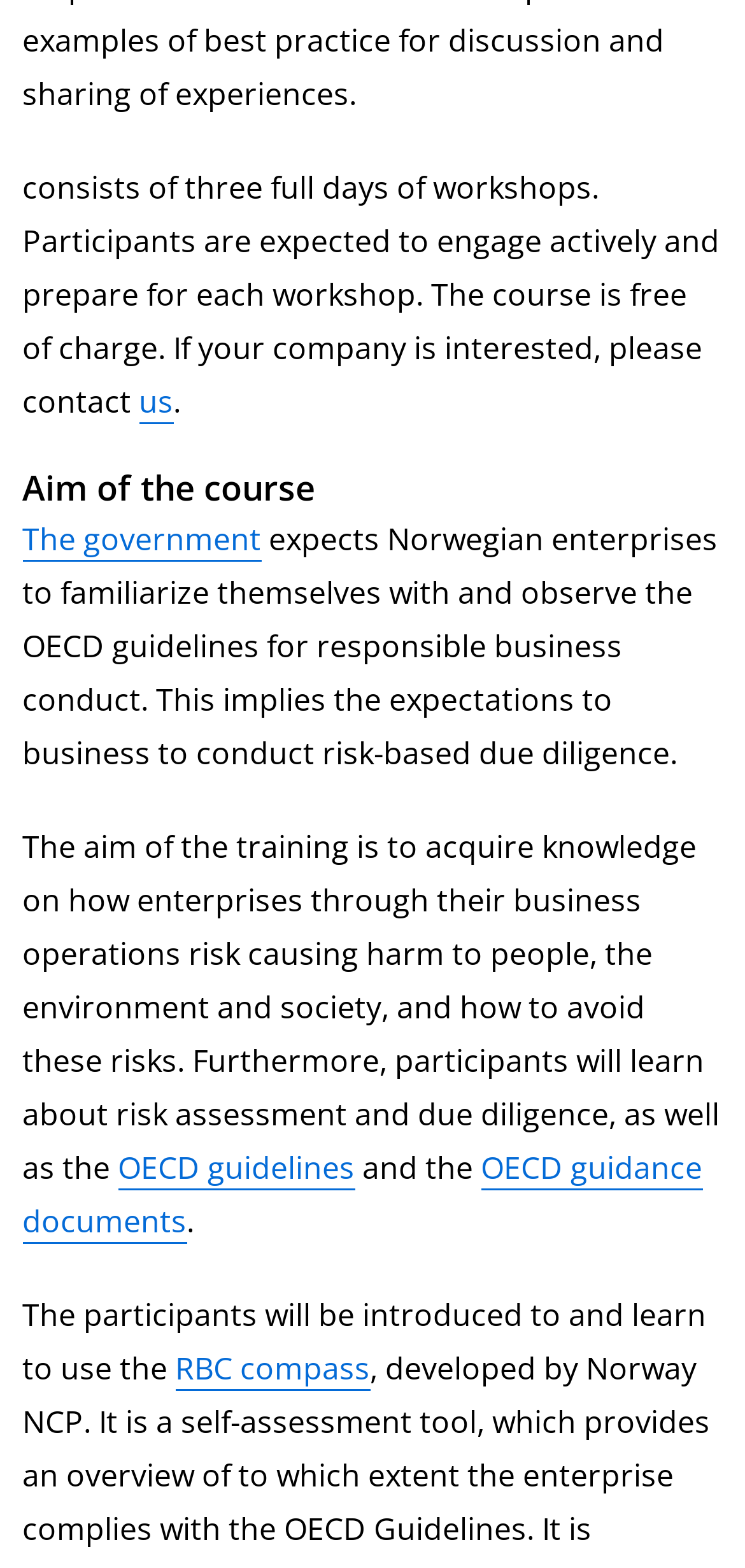Analyze the image and give a detailed response to the question:
Is the course free of charge?

The webpage explicitly states that the course is free of charge, and interested companies are encouraged to contact the organizers.